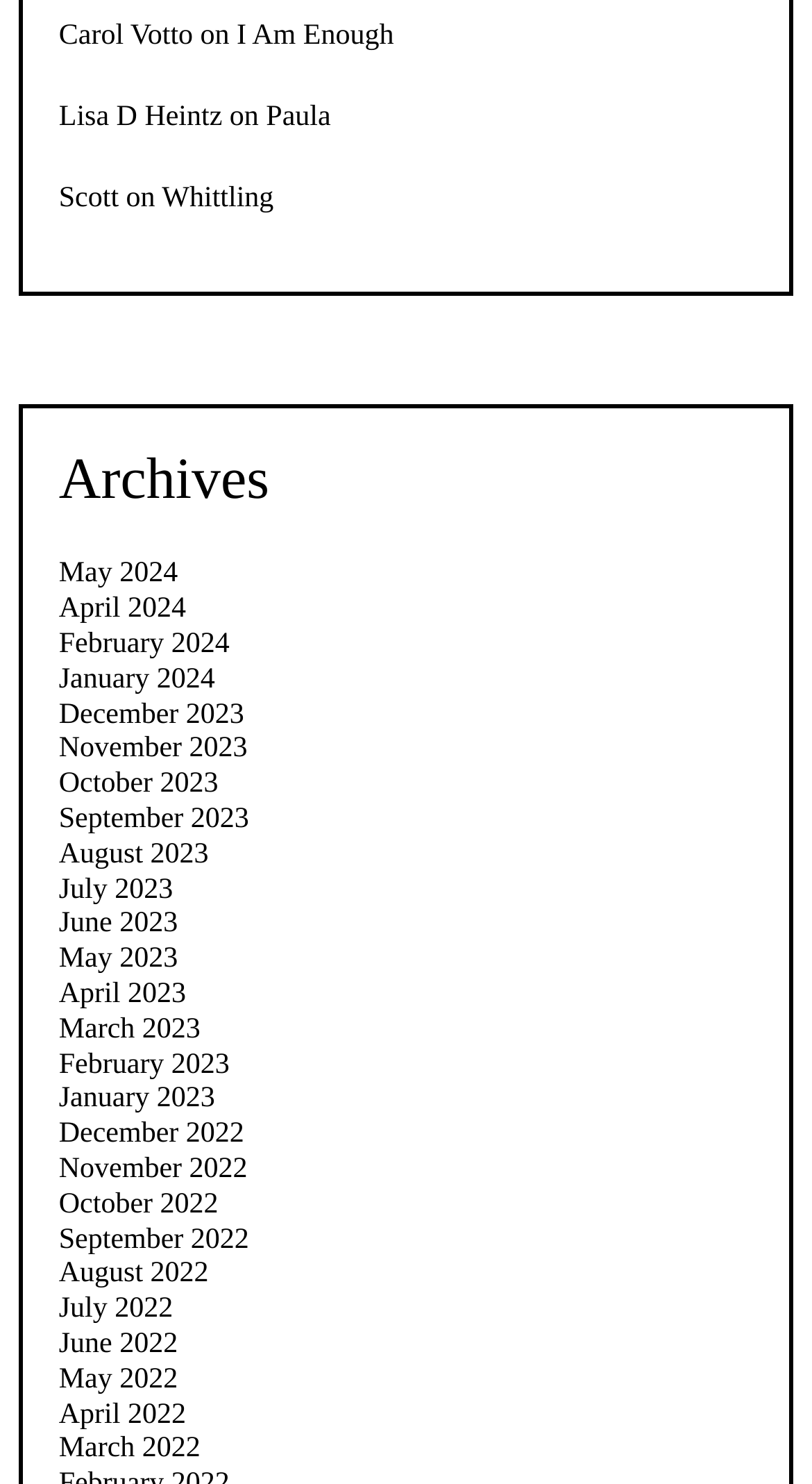Could you find the bounding box coordinates of the clickable area to complete this instruction: "Learn about the lace crochet machine"?

None